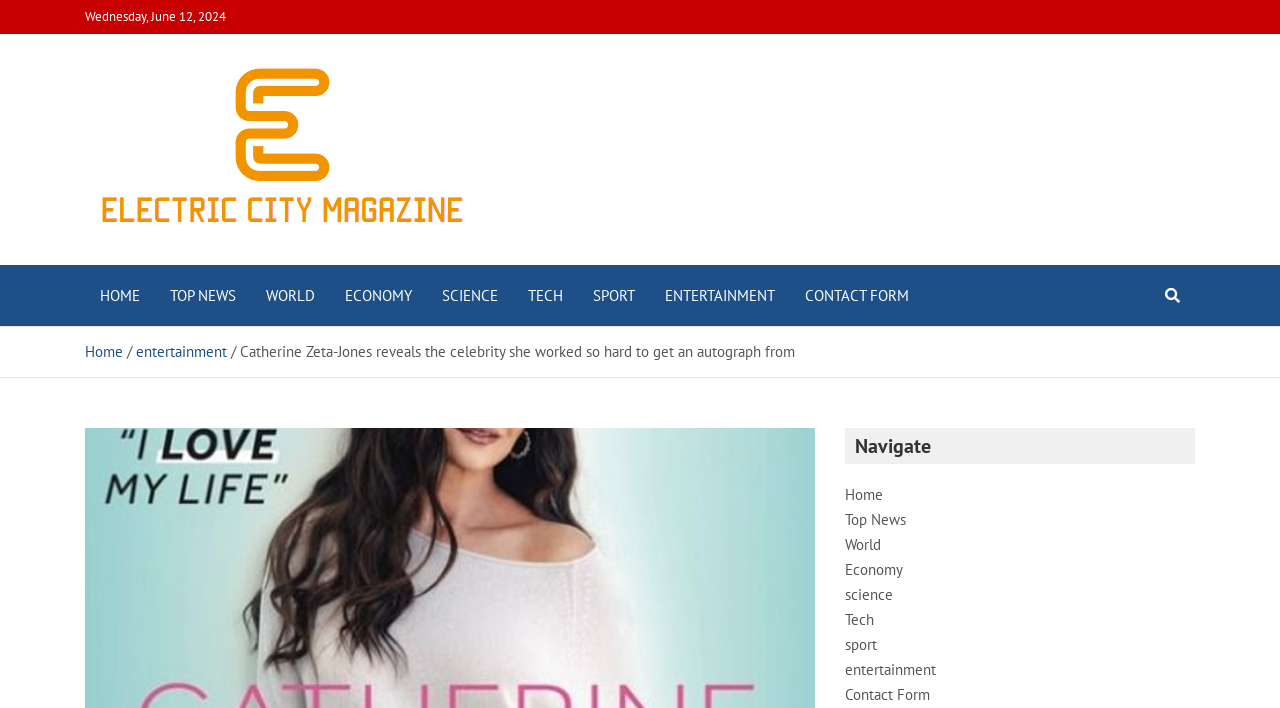Provide a single word or phrase answer to the question: 
What is the date mentioned at the top of the webpage?

Wednesday, June 12, 2024